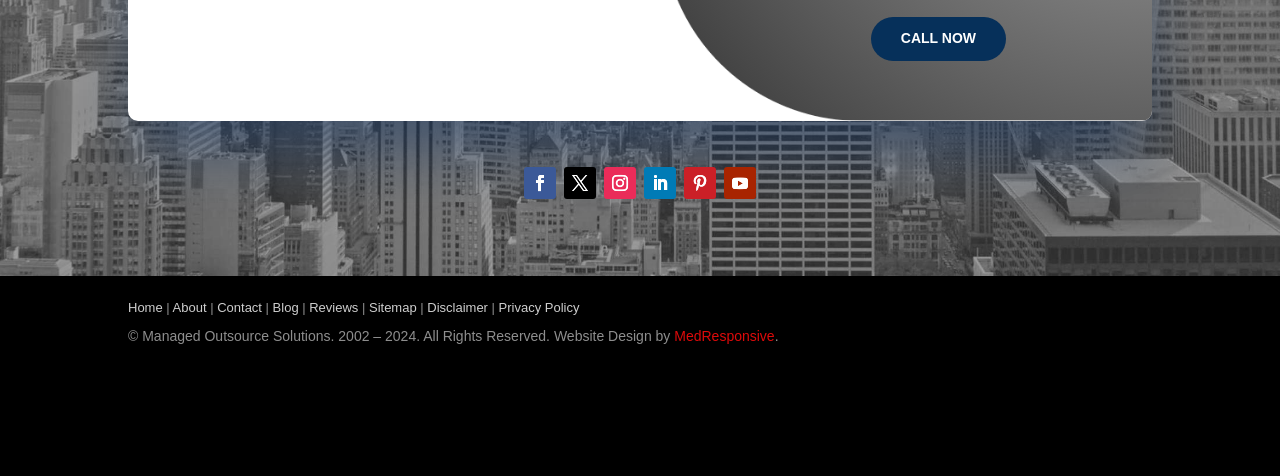Find the bounding box coordinates for the area you need to click to carry out the instruction: "Check the BBB Business Review". The coordinates should be four float numbers between 0 and 1, indicated as [left, top, right, bottom].

[0.733, 0.903, 0.9, 0.939]